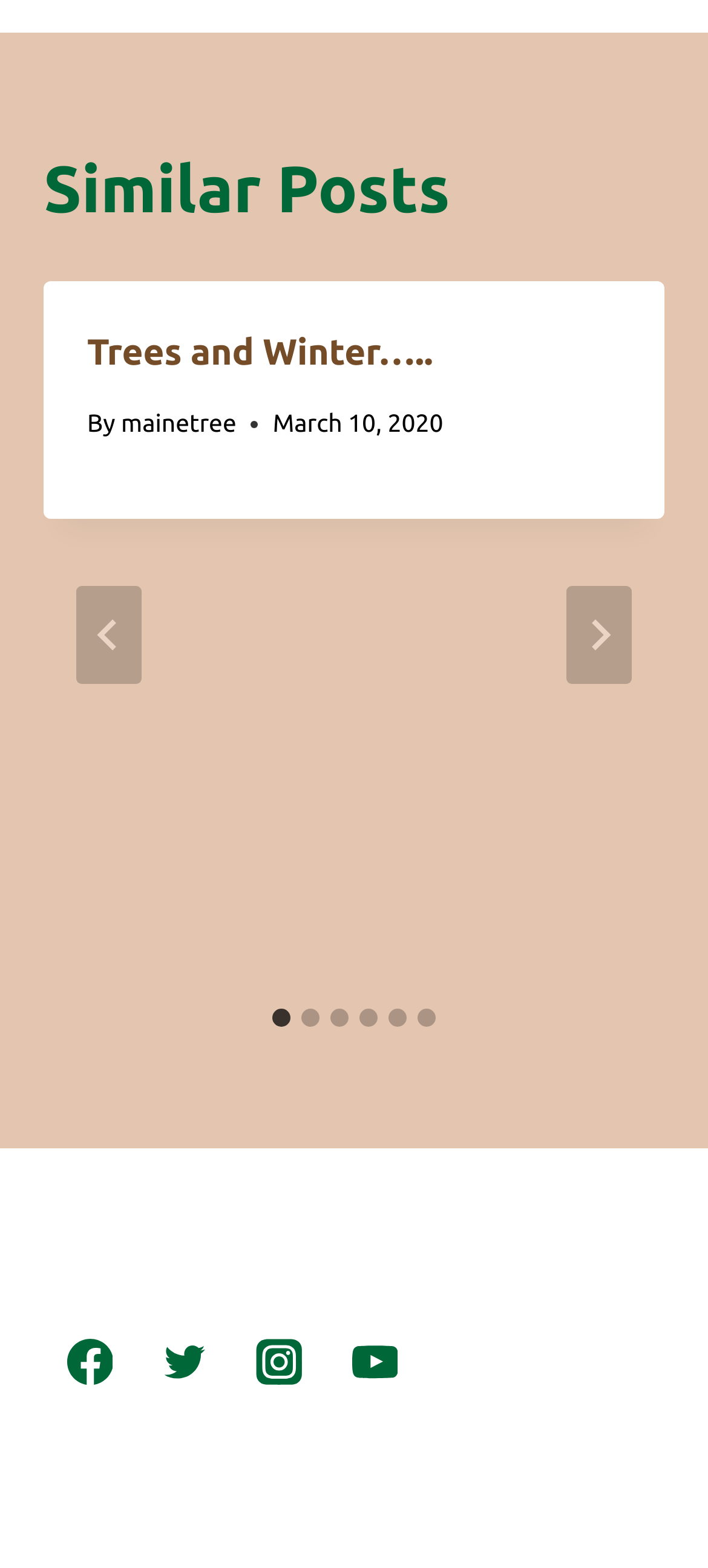Determine the bounding box coordinates of the element's region needed to click to follow the instruction: "Go to the next slide". Provide these coordinates as four float numbers between 0 and 1, formatted as [left, top, right, bottom].

[0.8, 0.373, 0.892, 0.436]